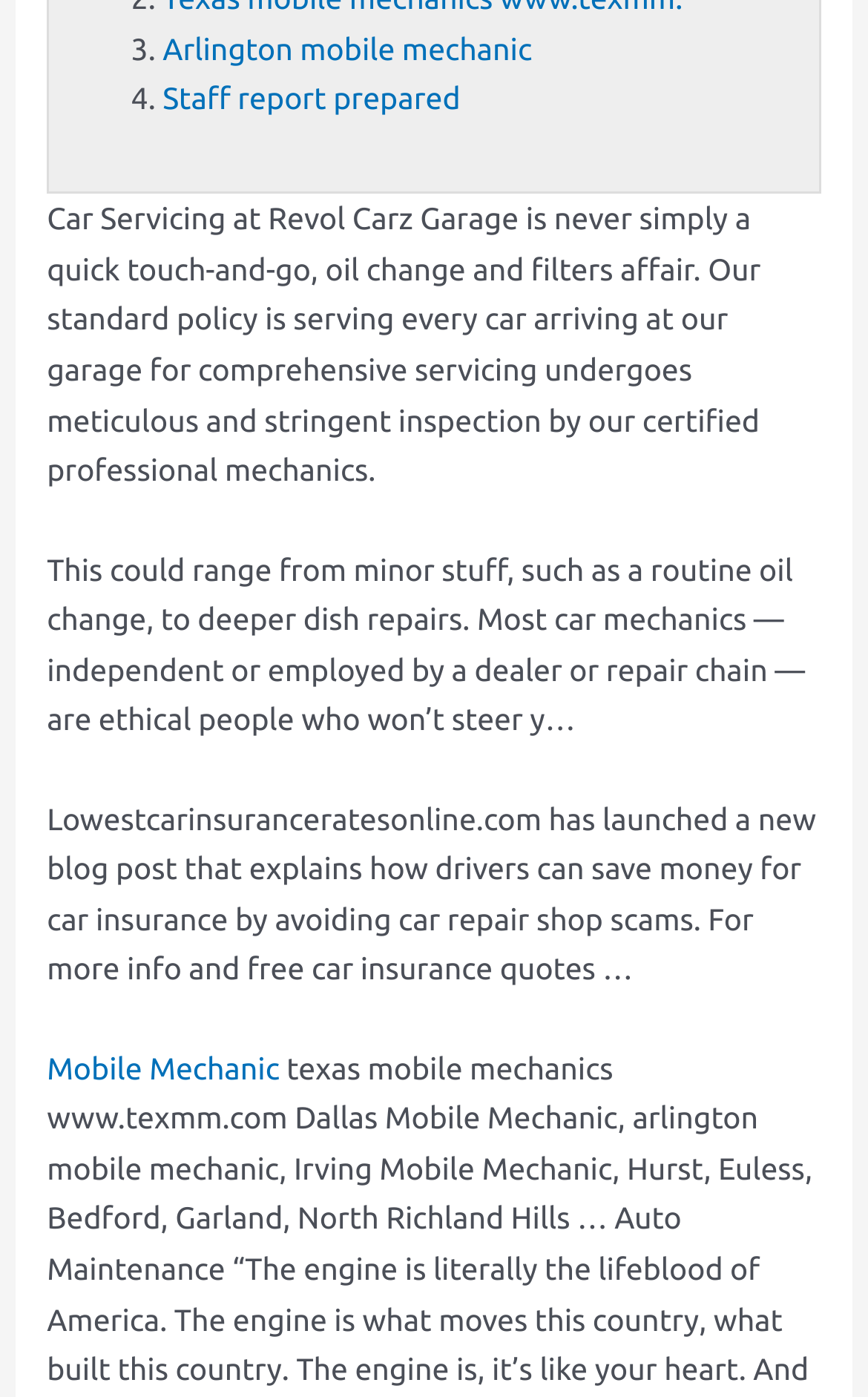Given the description of the UI element: "Mobile Mechanic", predict the bounding box coordinates in the form of [left, top, right, bottom], with each value being a float between 0 and 1.

[0.054, 0.752, 0.322, 0.777]